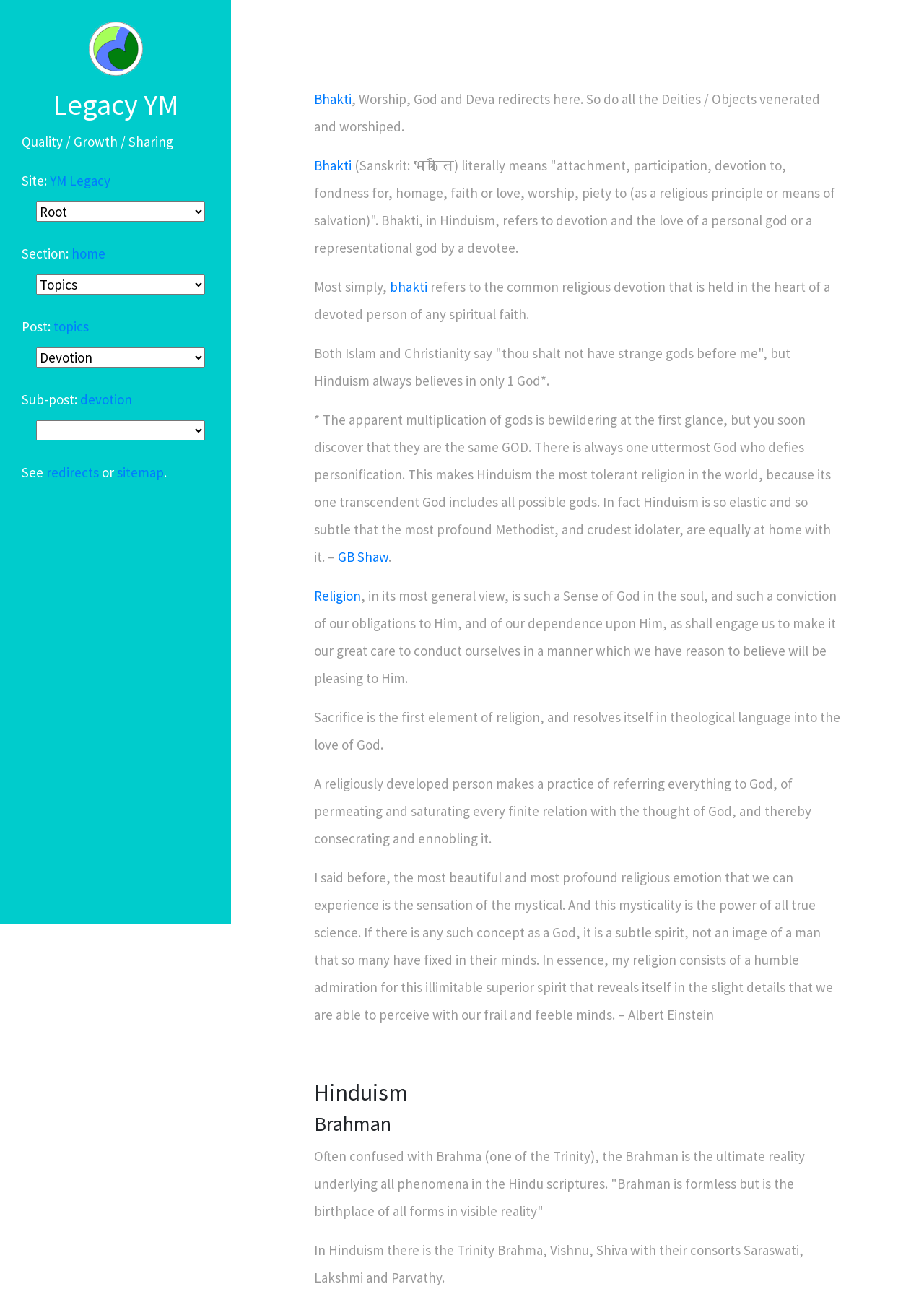Please provide the bounding box coordinates in the format (top-left x, top-left y, bottom-right x, bottom-right y). Remember, all values are floating point numbers between 0 and 1. What is the bounding box coordinate of the region described as: bhakti

[0.422, 0.214, 0.462, 0.227]